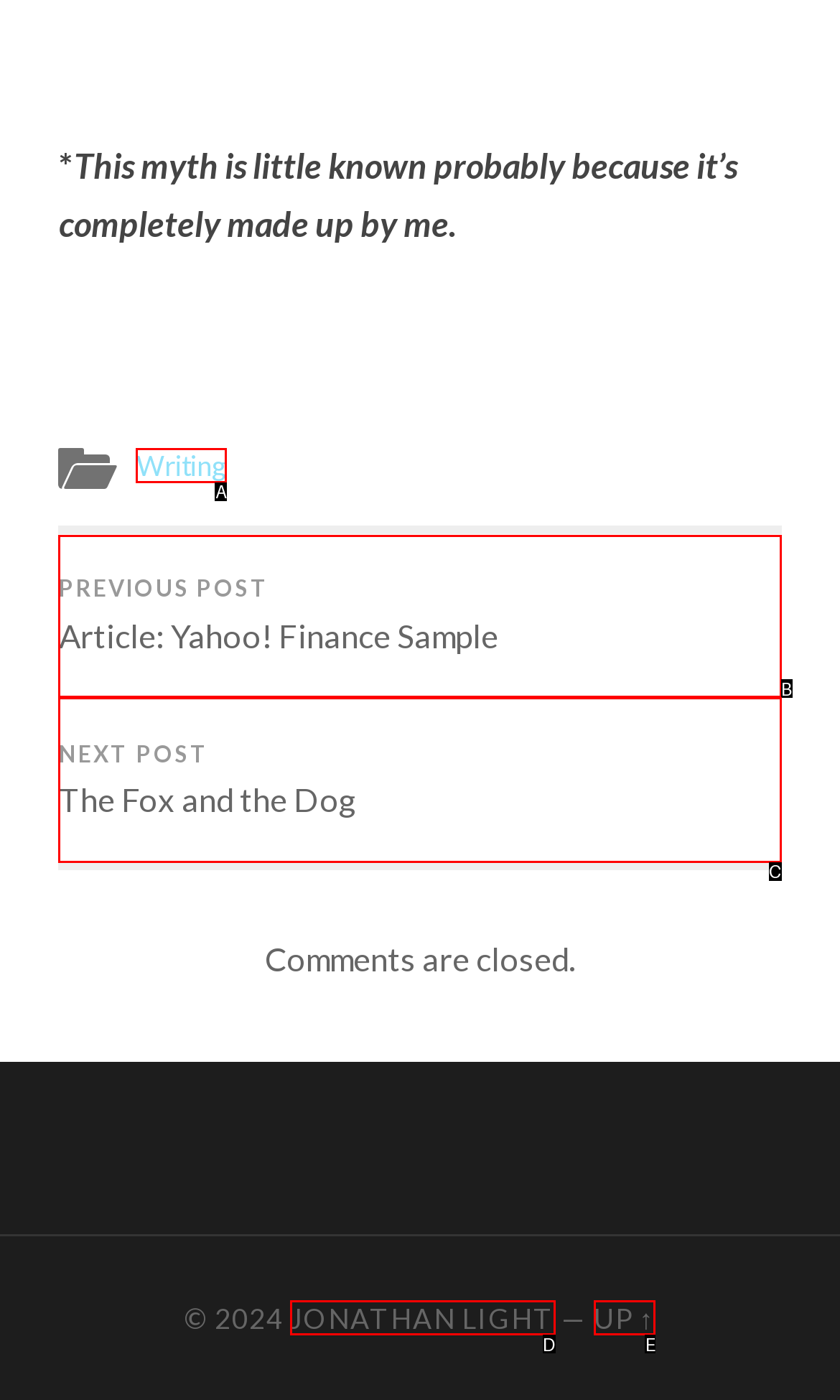Choose the HTML element that best fits the given description: Writing. Answer by stating the letter of the option.

A